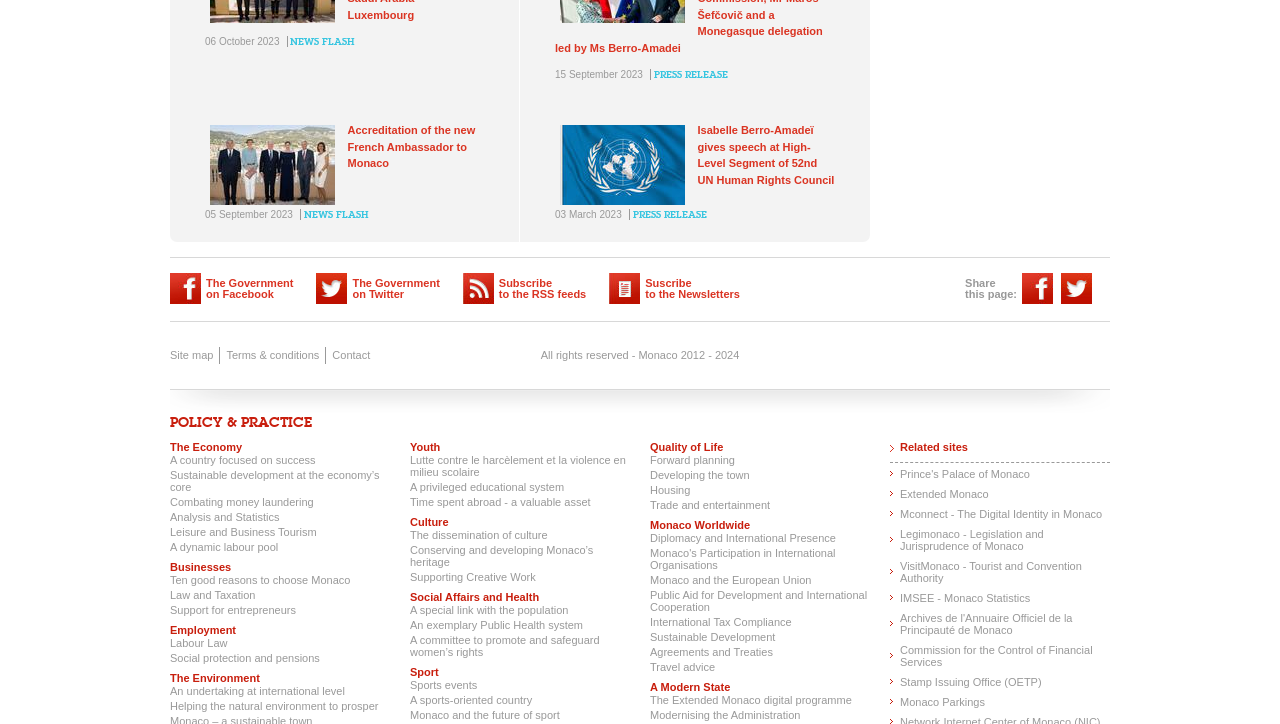Identify the bounding box coordinates of the region I need to click to complete this instruction: "Share this page on Facebook".

[0.798, 0.377, 0.823, 0.42]